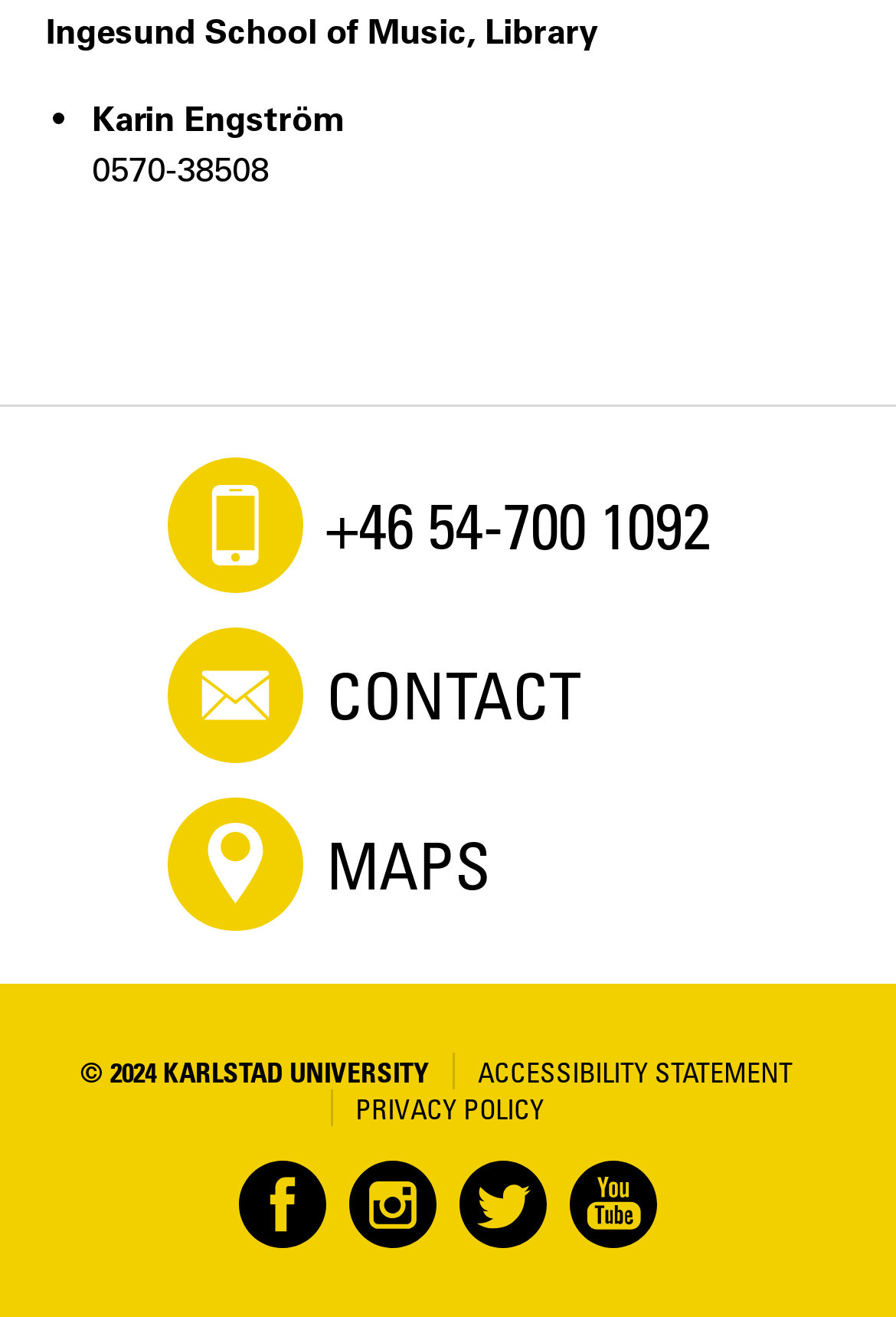What are the social media platforms available?
Using the image as a reference, answer with just one word or a short phrase.

Facebook, Instagram, Twitter, YouTube